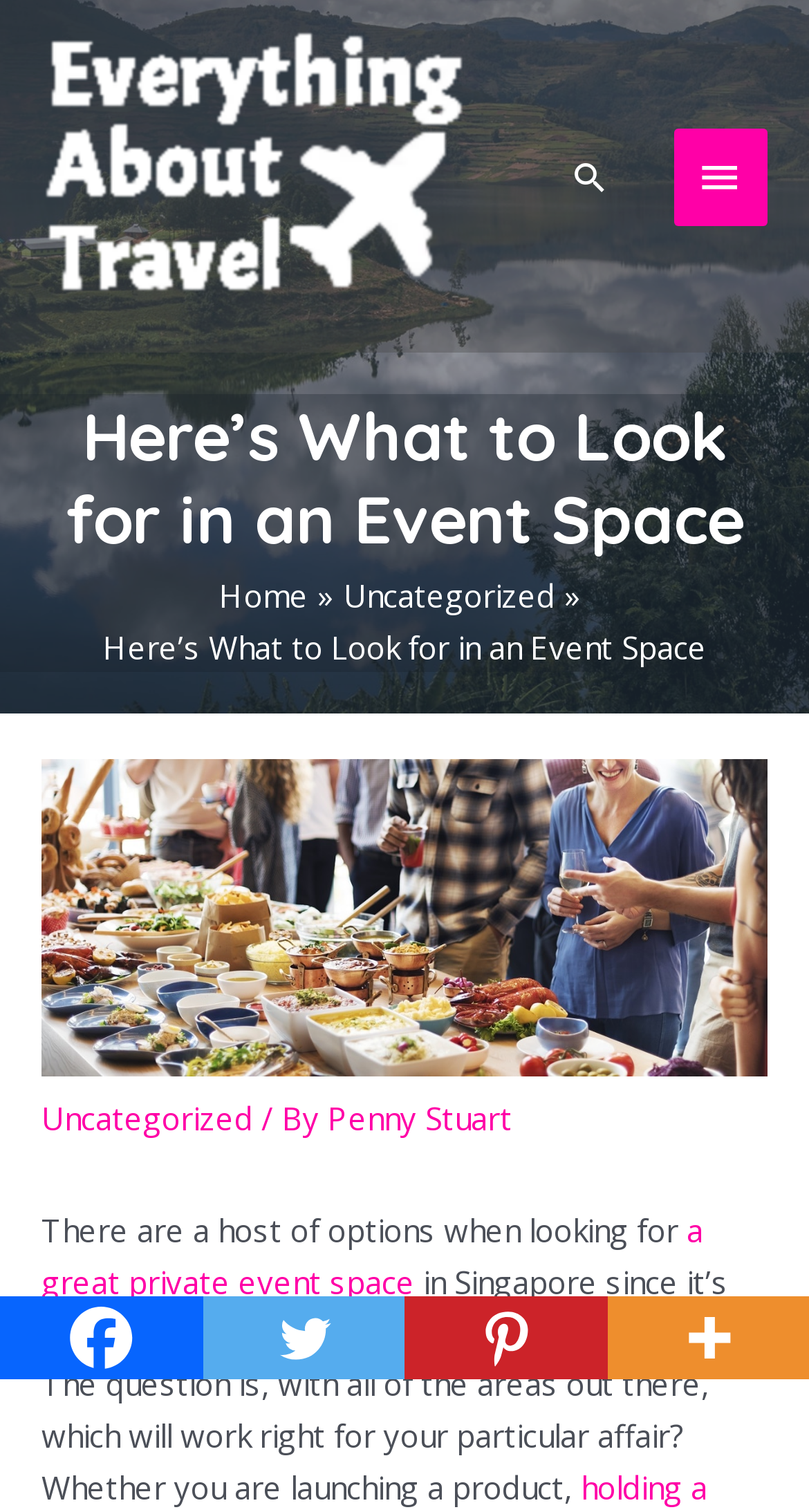What is the country mentioned in the webpage?
Give a detailed explanation using the information visible in the image.

I found the country mentioned in the webpage by looking at the generic element with the text 'Uganda' which is located at the top of the page.